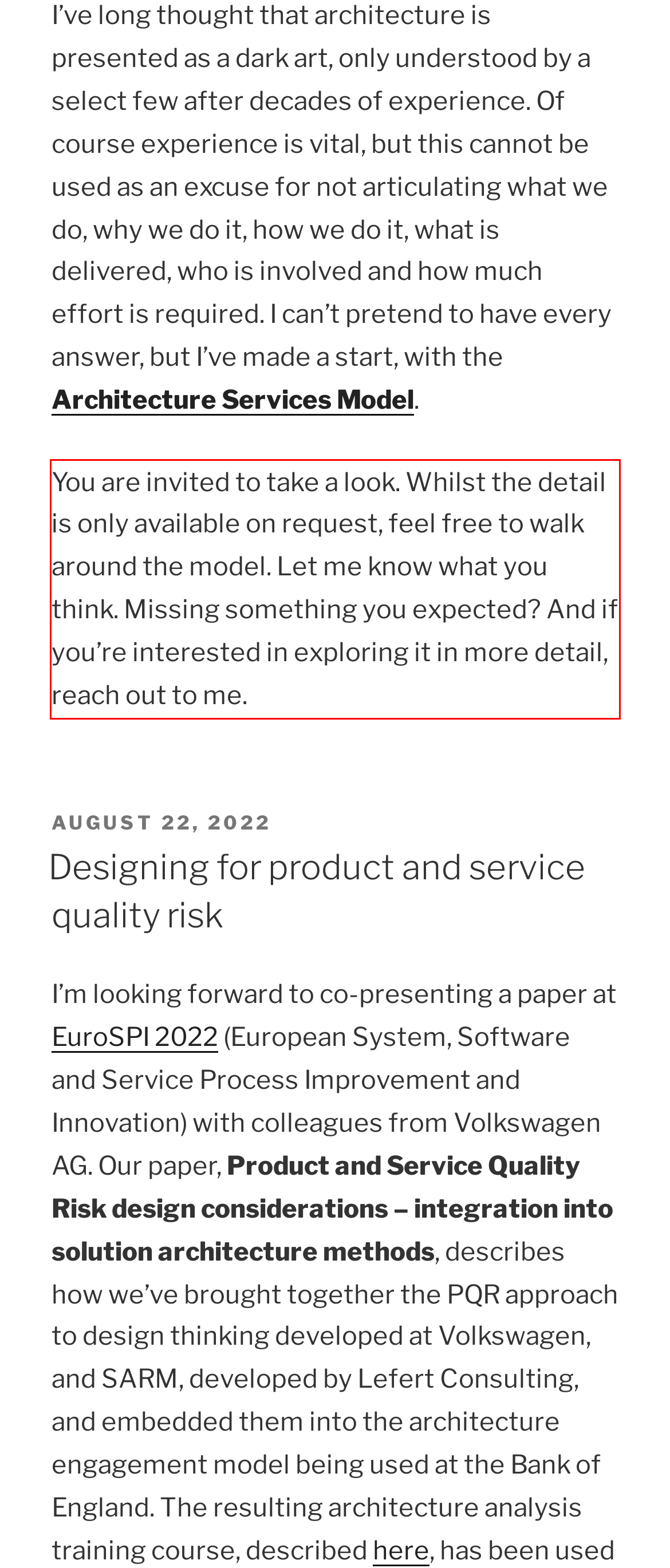The screenshot you have been given contains a UI element surrounded by a red rectangle. Use OCR to read and extract the text inside this red rectangle.

You are invited to take a look. Whilst the detail is only available on request, feel free to walk around the model. Let me know what you think. Missing something you expected? And if you’re interested in exploring it in more detail, reach out to me.